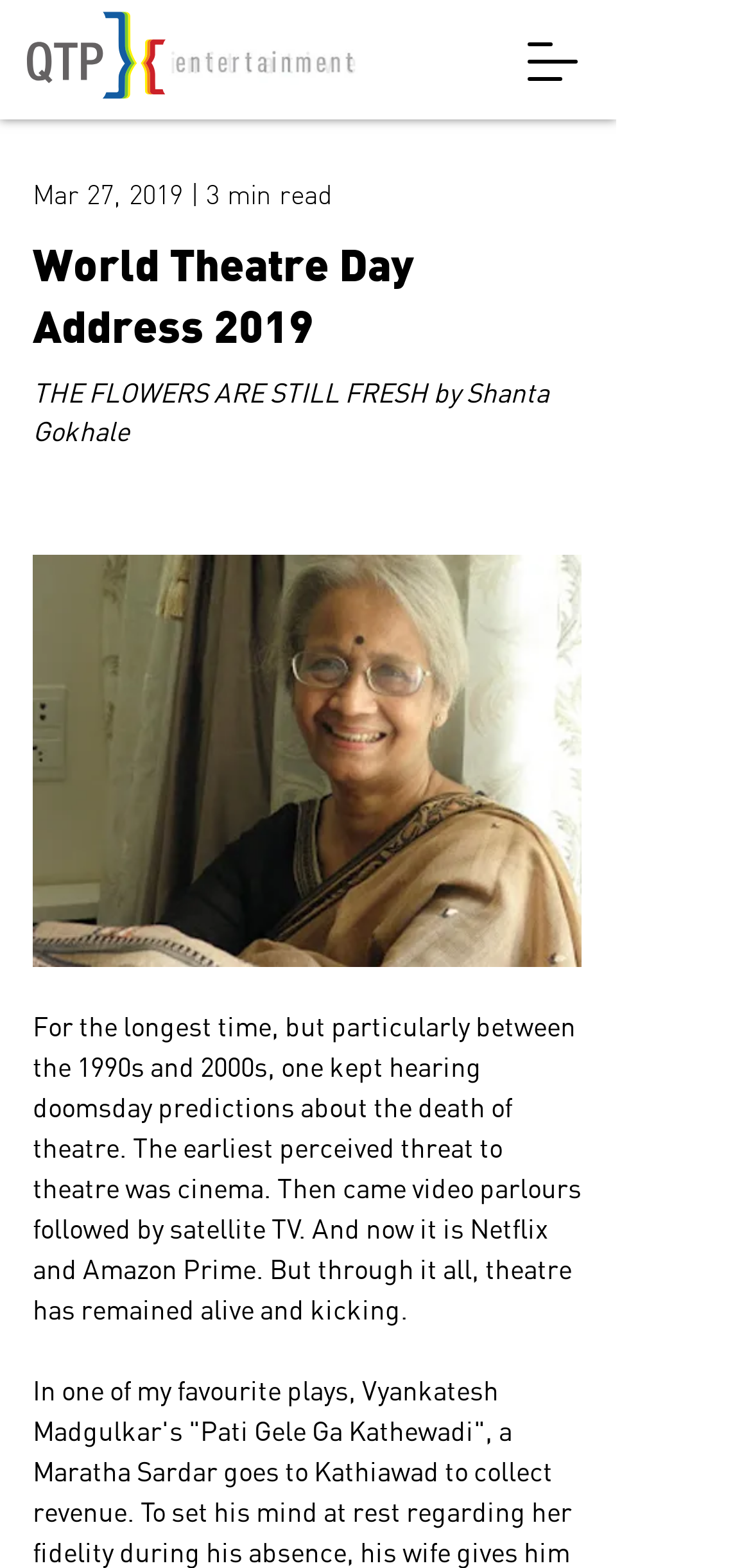What is the date of the World Theatre Day Address?
Please craft a detailed and exhaustive response to the question.

I found a StaticText element with the text 'Mar 27, 2019 | 3 min read' at coordinates [0.044, 0.113, 0.444, 0.135]. This text likely indicates the date of the World Theatre Day Address.